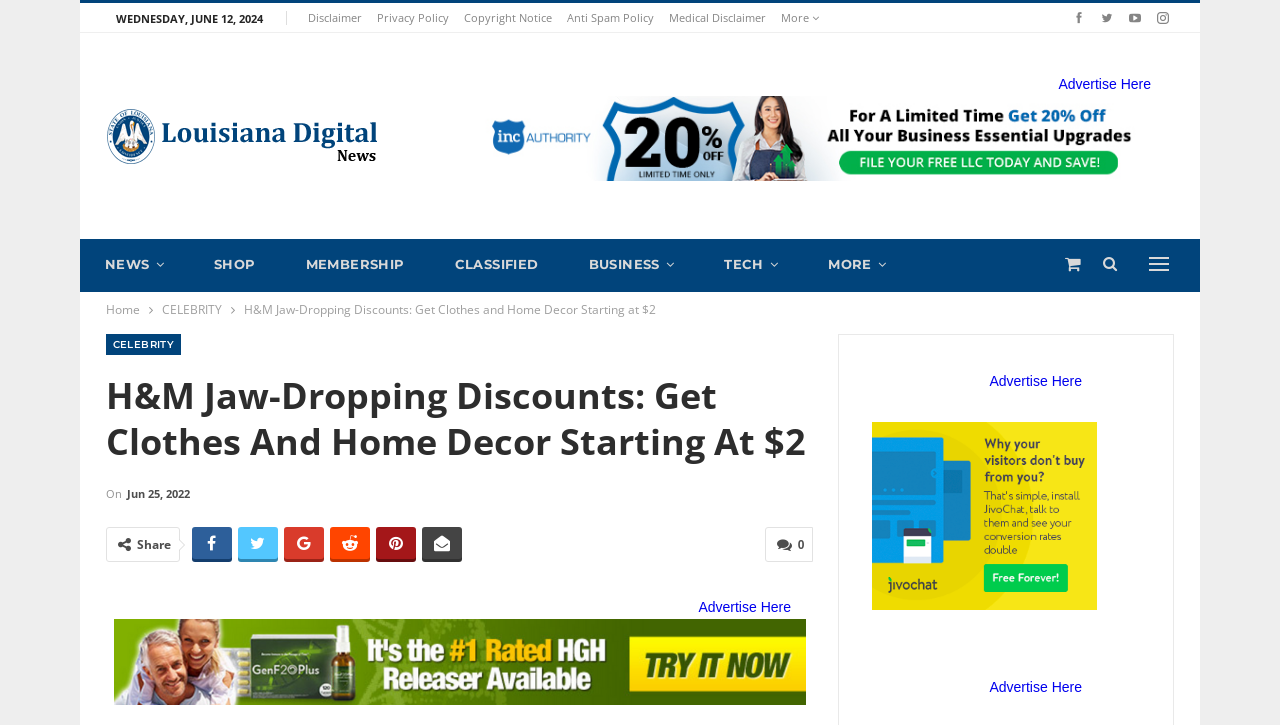What is the category of the article? Observe the screenshot and provide a one-word or short phrase answer.

CELEBRITY